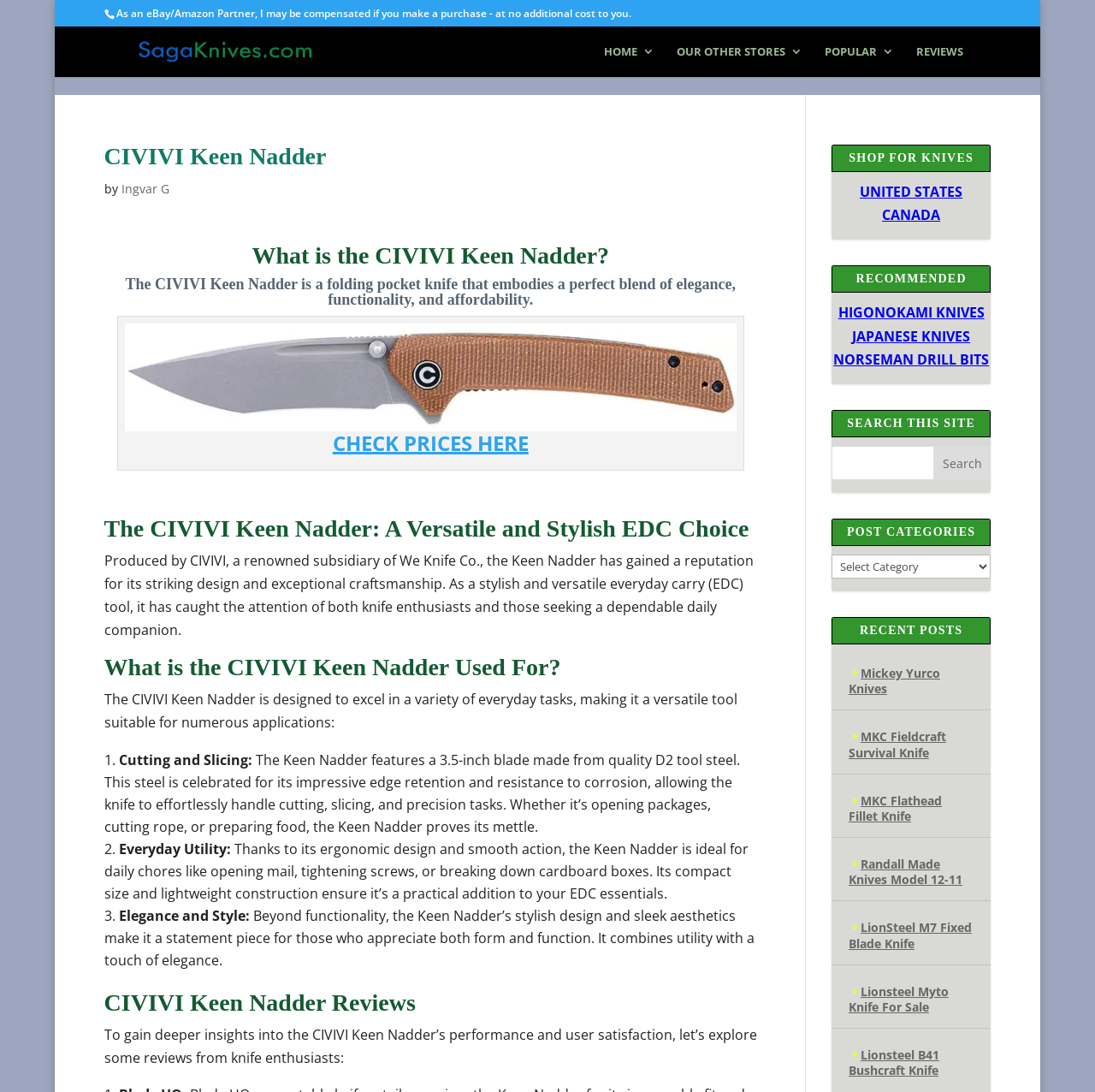Please specify the bounding box coordinates of the area that should be clicked to accomplish the following instruction: "Read reviews of the CIVIVI Keen Nadder". The coordinates should consist of four float numbers between 0 and 1, i.e., [left, top, right, bottom].

[0.095, 0.907, 0.691, 0.937]